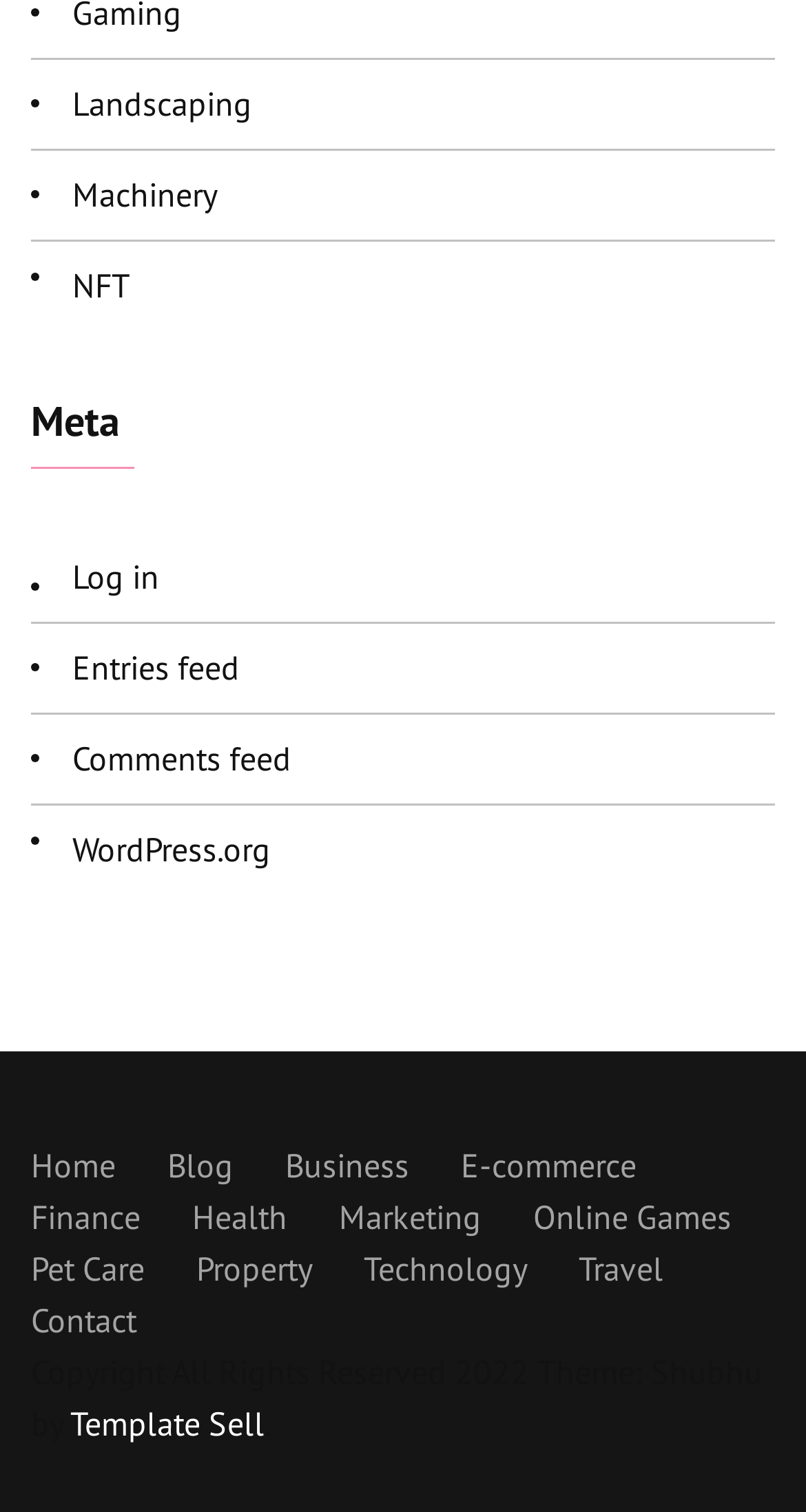Please determine the bounding box coordinates of the clickable area required to carry out the following instruction: "Explore the Business category". The coordinates must be four float numbers between 0 and 1, represented as [left, top, right, bottom].

[0.354, 0.754, 0.508, 0.788]